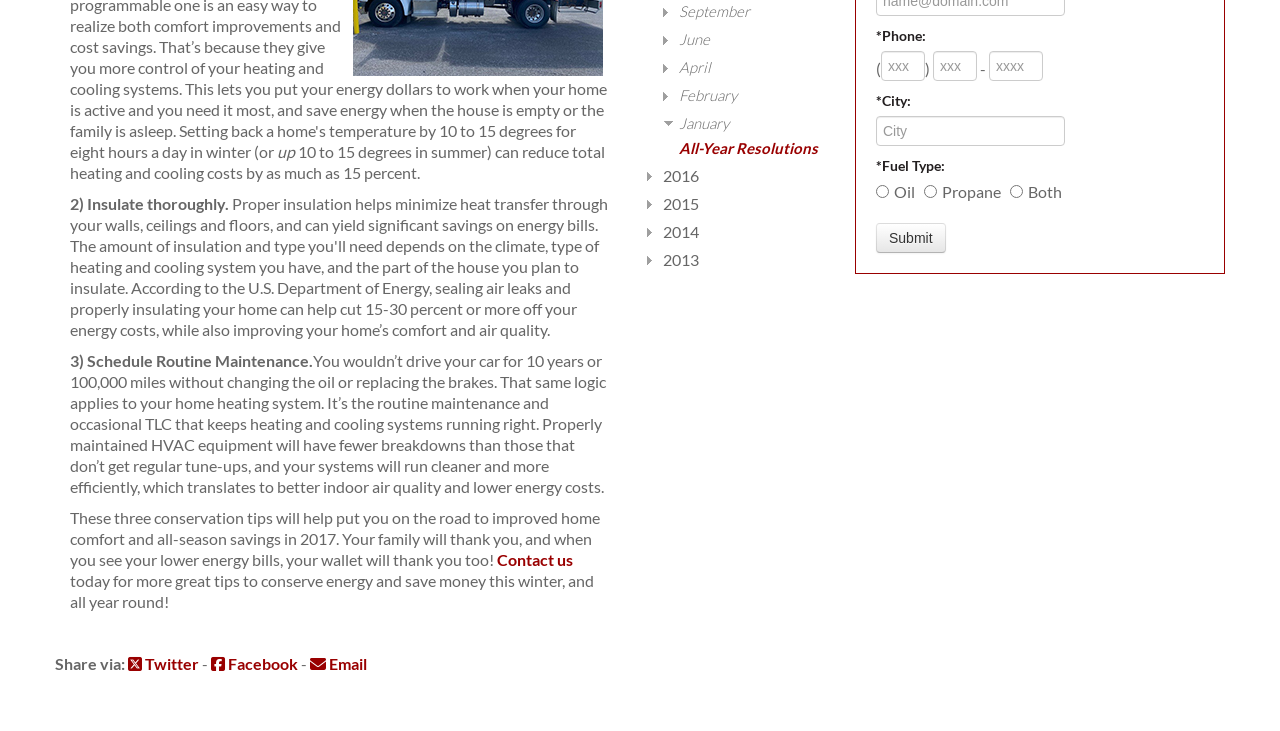Using the webpage screenshot, locate the HTML element that fits the following description and provide its bounding box: "Email".

[0.242, 0.895, 0.287, 0.921]